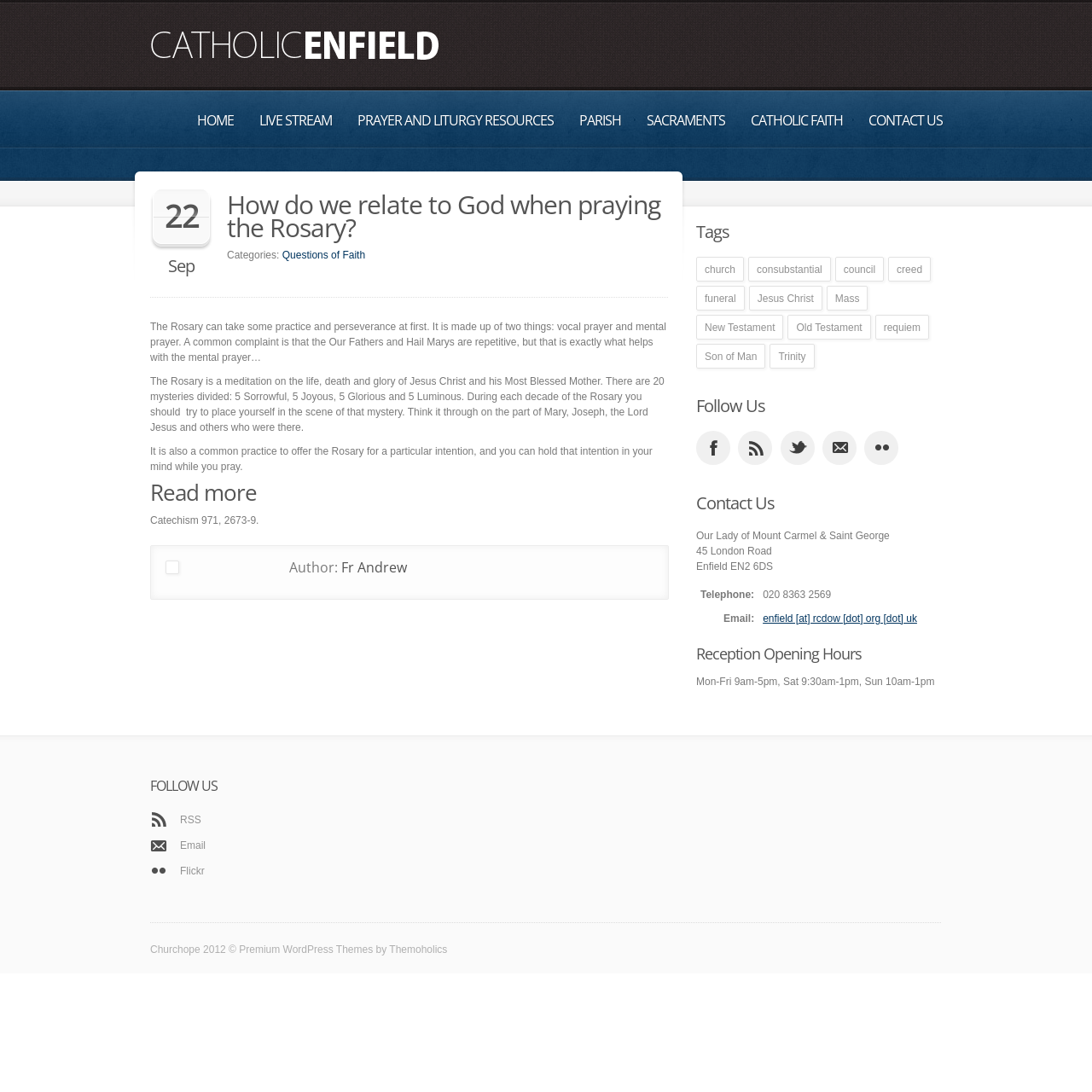Identify the bounding box coordinates of the region I need to click to complete this instruction: "Follow 'Our Lady of Mount Carmel & St George' on Facebook".

[0.638, 0.395, 0.669, 0.426]